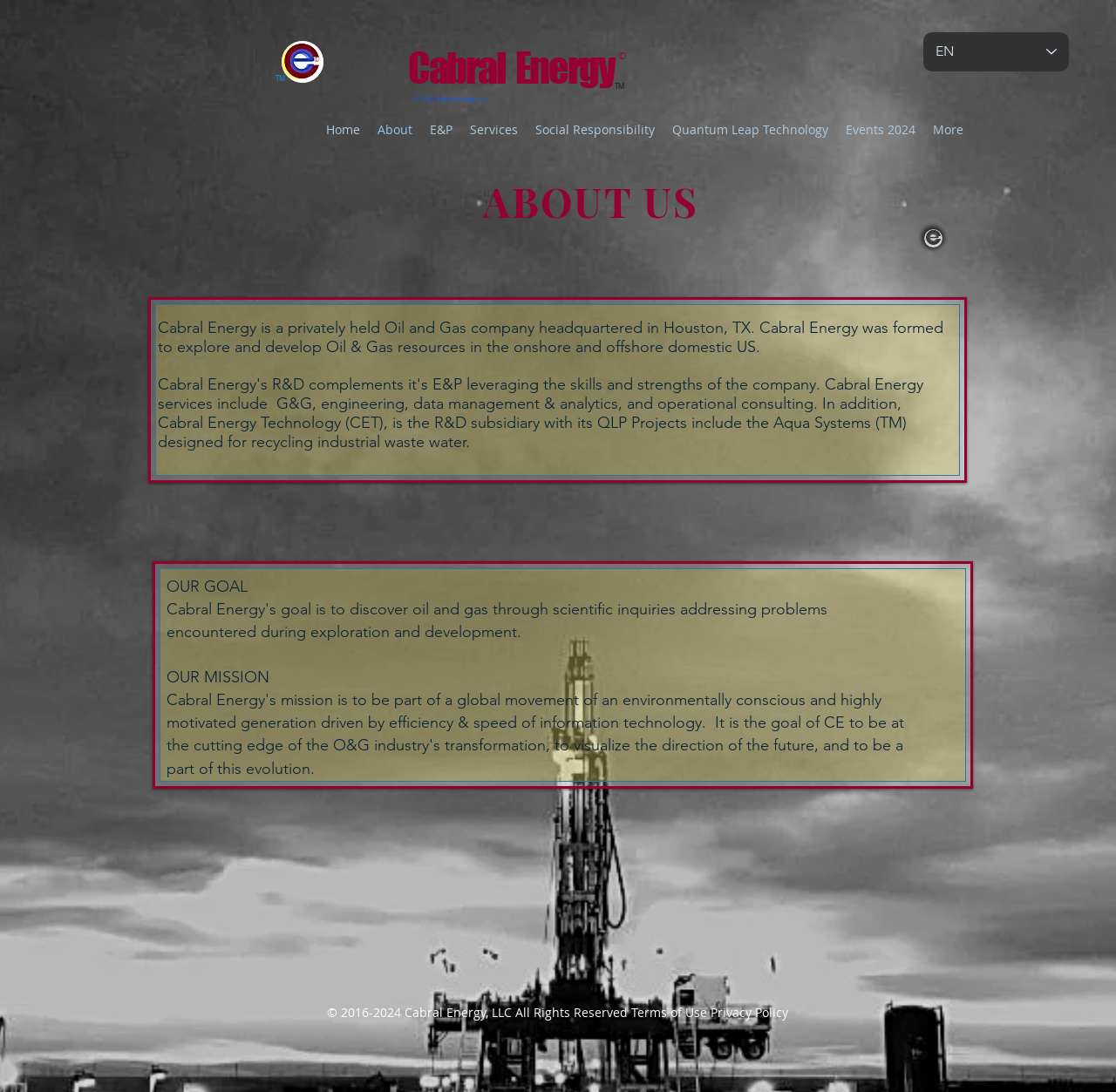Extract the bounding box coordinates for the HTML element that matches this description: "More". The coordinates should be four float numbers between 0 and 1, i.e., [left, top, right, bottom].

[0.828, 0.105, 0.871, 0.133]